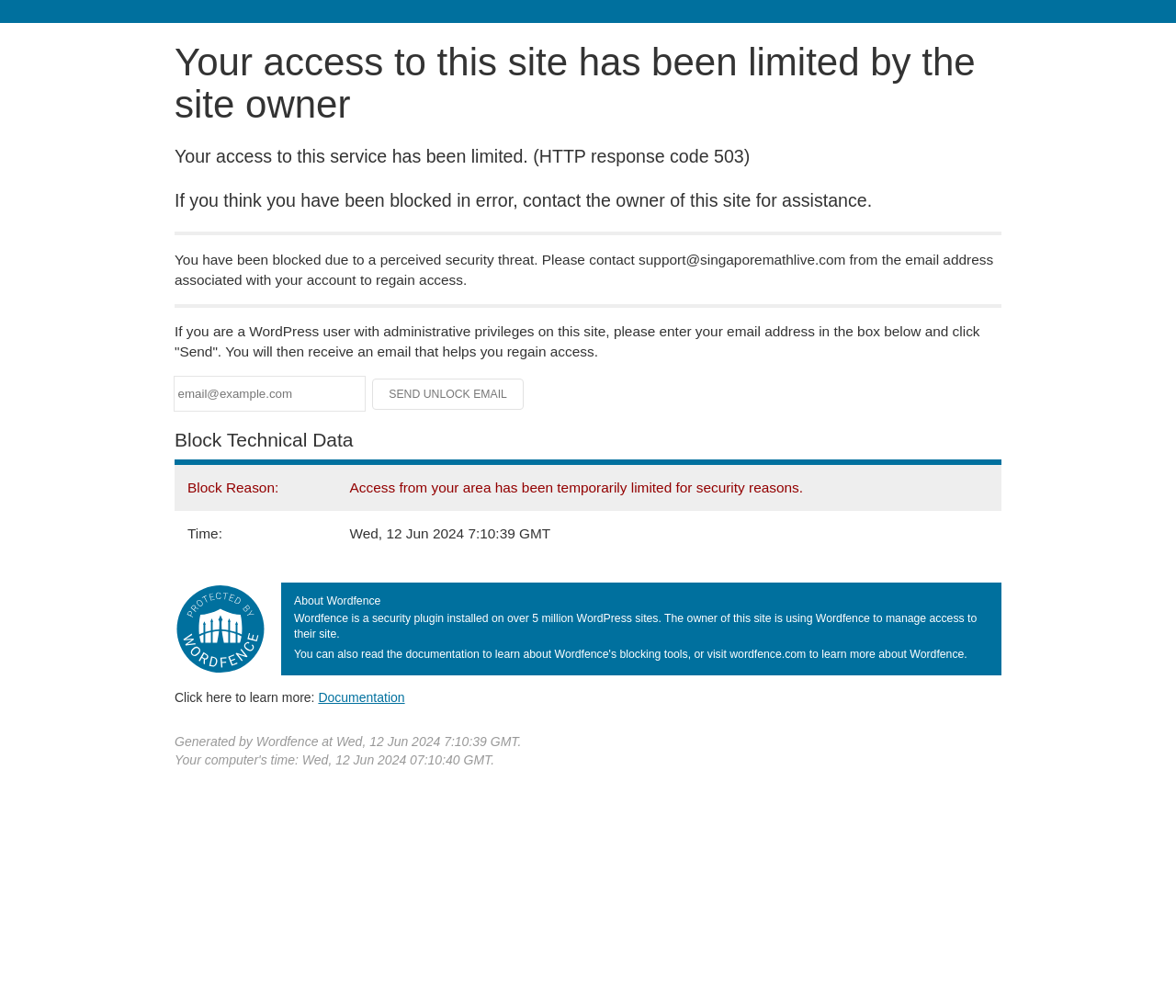Bounding box coordinates are specified in the format (top-left x, top-left y, bottom-right x, bottom-right y). All values are floating point numbers bounded between 0 and 1. Please provide the bounding box coordinate of the region this sentence describes: name="email" placeholder="email@example.com"

[0.148, 0.373, 0.31, 0.407]